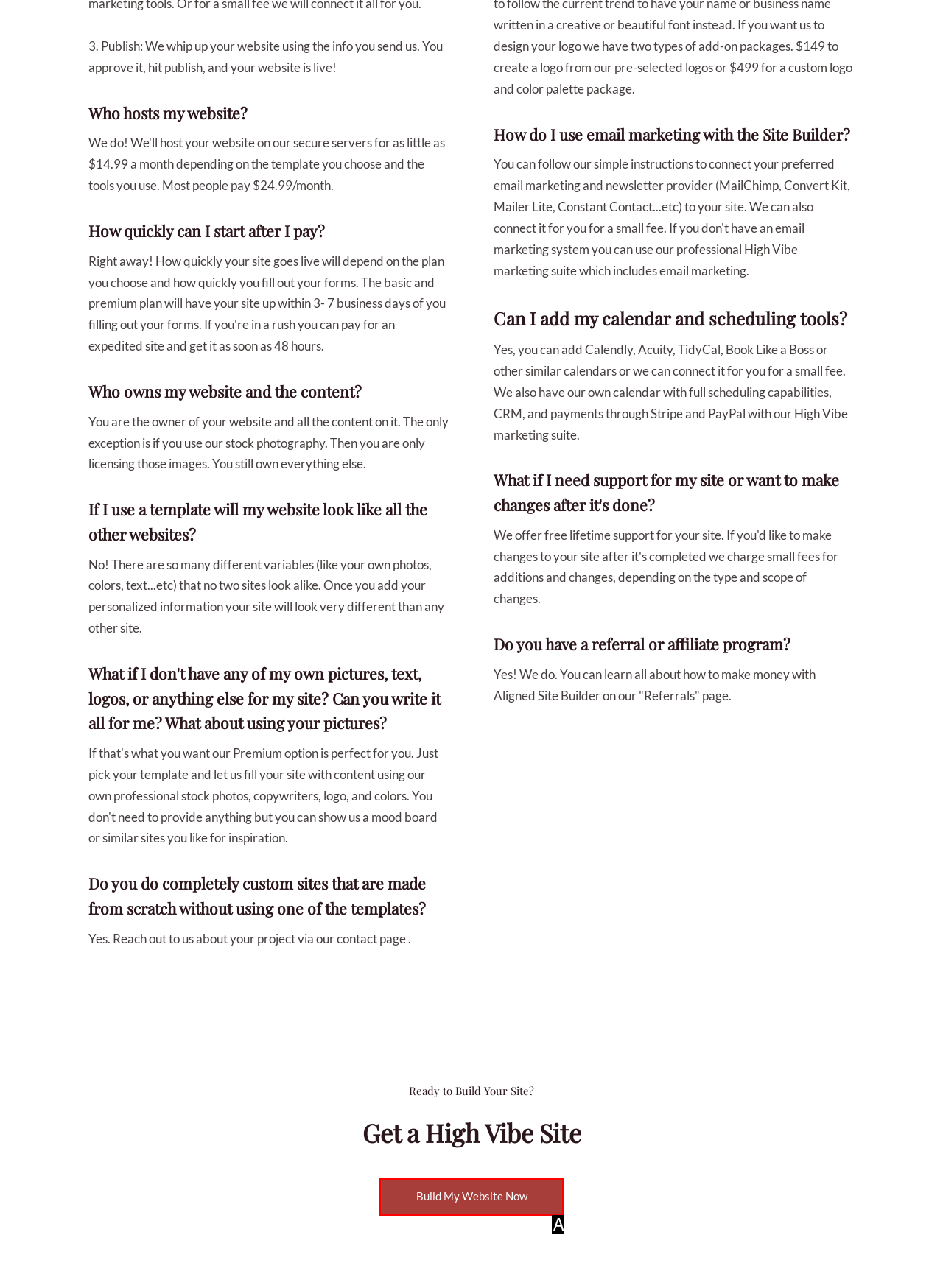Given the description: Build My Website Now
Identify the letter of the matching UI element from the options.

A